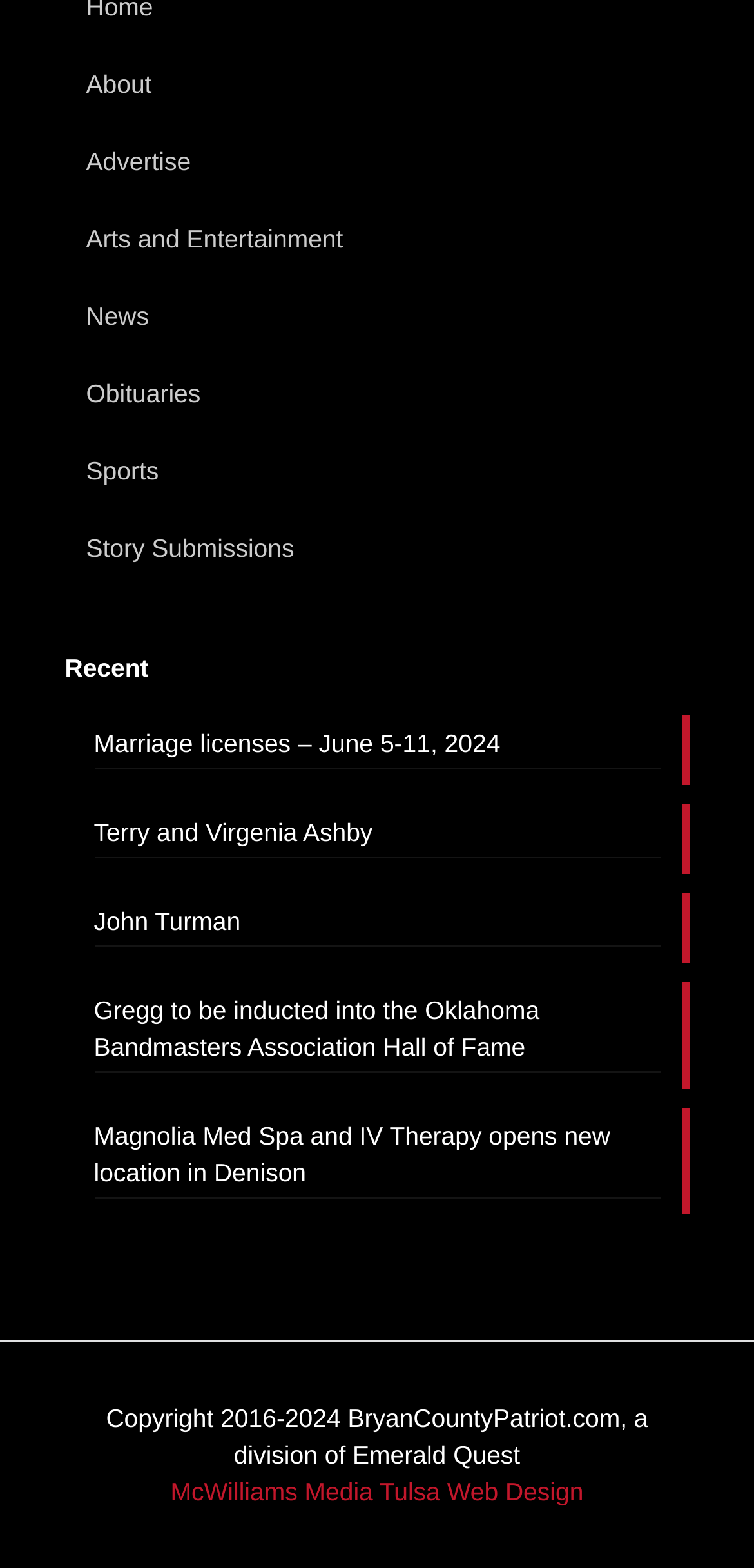Find the bounding box coordinates for the UI element whose description is: "Story Submissions". The coordinates should be four float numbers between 0 and 1, in the format [left, top, right, bottom].

[0.086, 0.328, 0.914, 0.371]